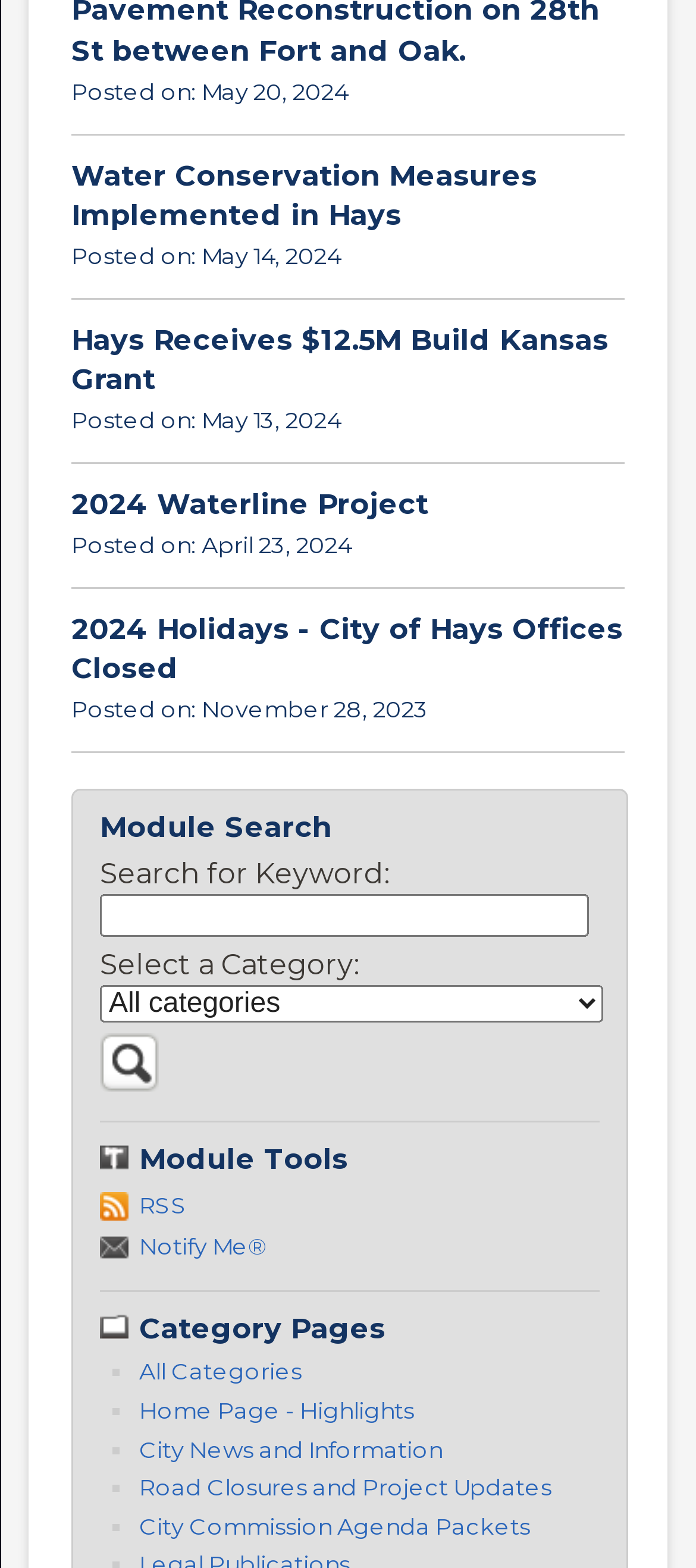Determine the bounding box coordinates of the clickable region to follow the instruction: "Click on RSS".

[0.144, 0.758, 0.862, 0.781]